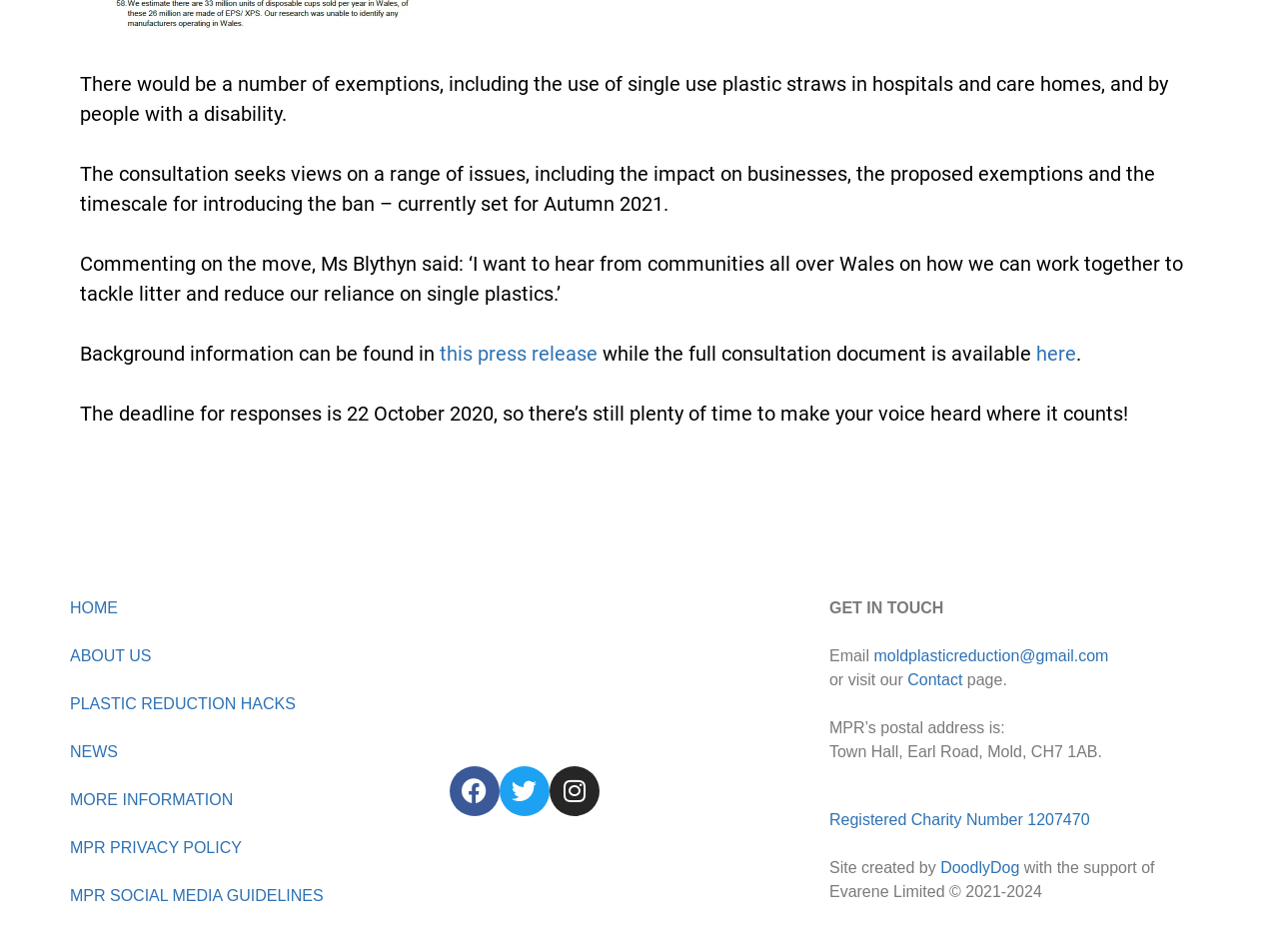Determine the bounding box coordinates of the region to click in order to accomplish the following instruction: "Follow on Facebook". Provide the coordinates as four float numbers between 0 and 1, specifically [left, top, right, bottom].

[0.352, 0.804, 0.391, 0.857]